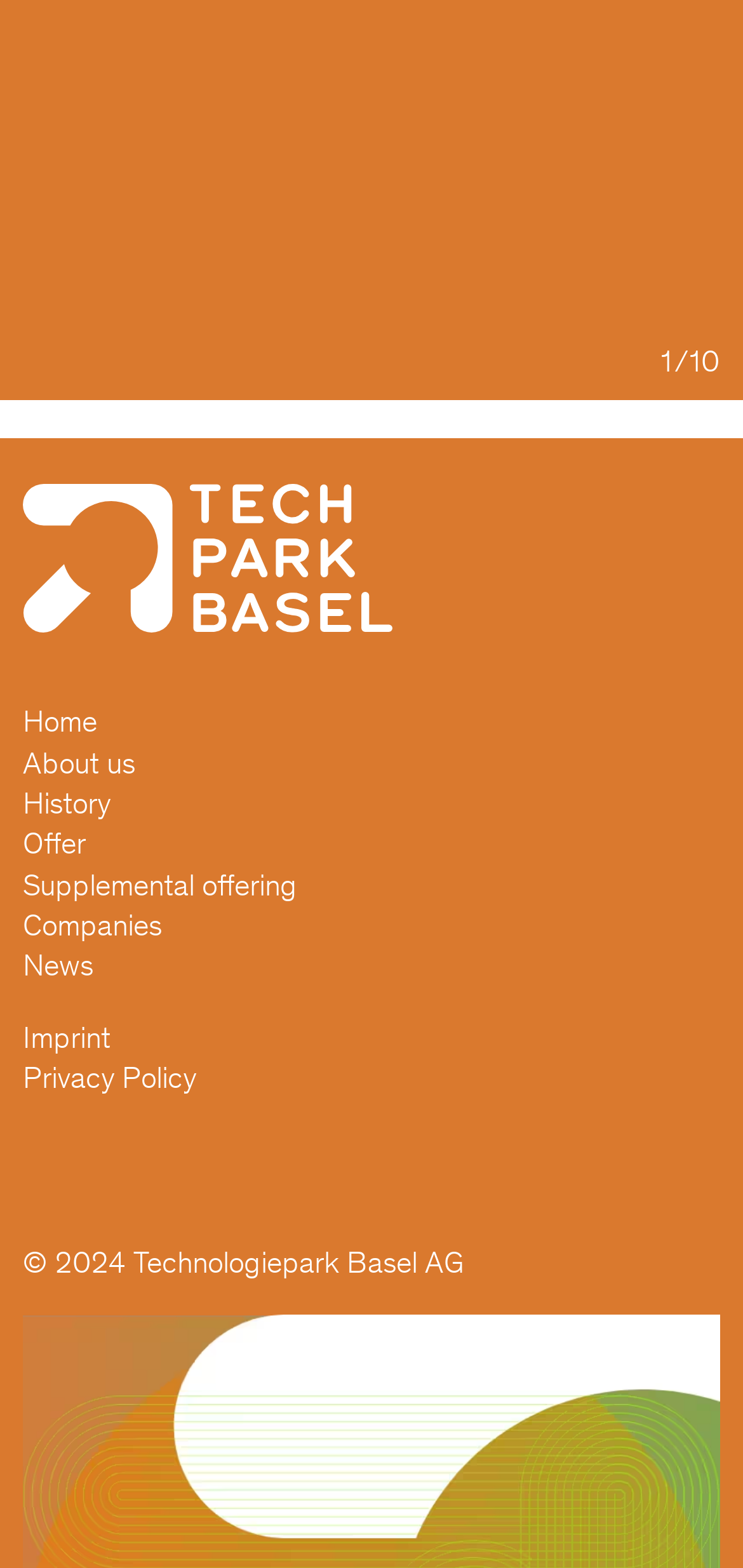Please identify the bounding box coordinates of where to click in order to follow the instruction: "visit imprint page".

[0.031, 0.648, 0.969, 0.674]